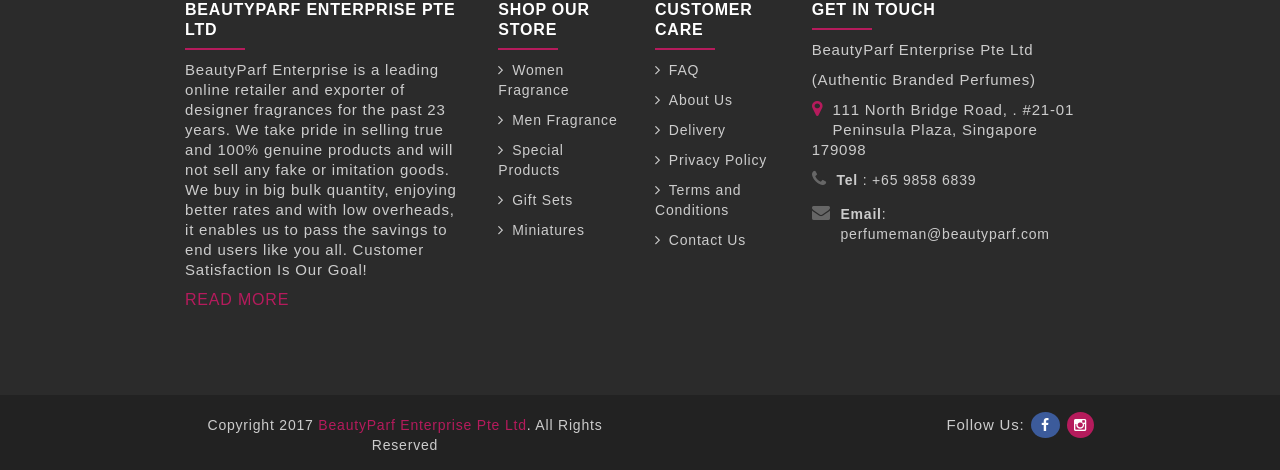Please reply with a single word or brief phrase to the question: 
What is the company's goal?

Customer Satisfaction